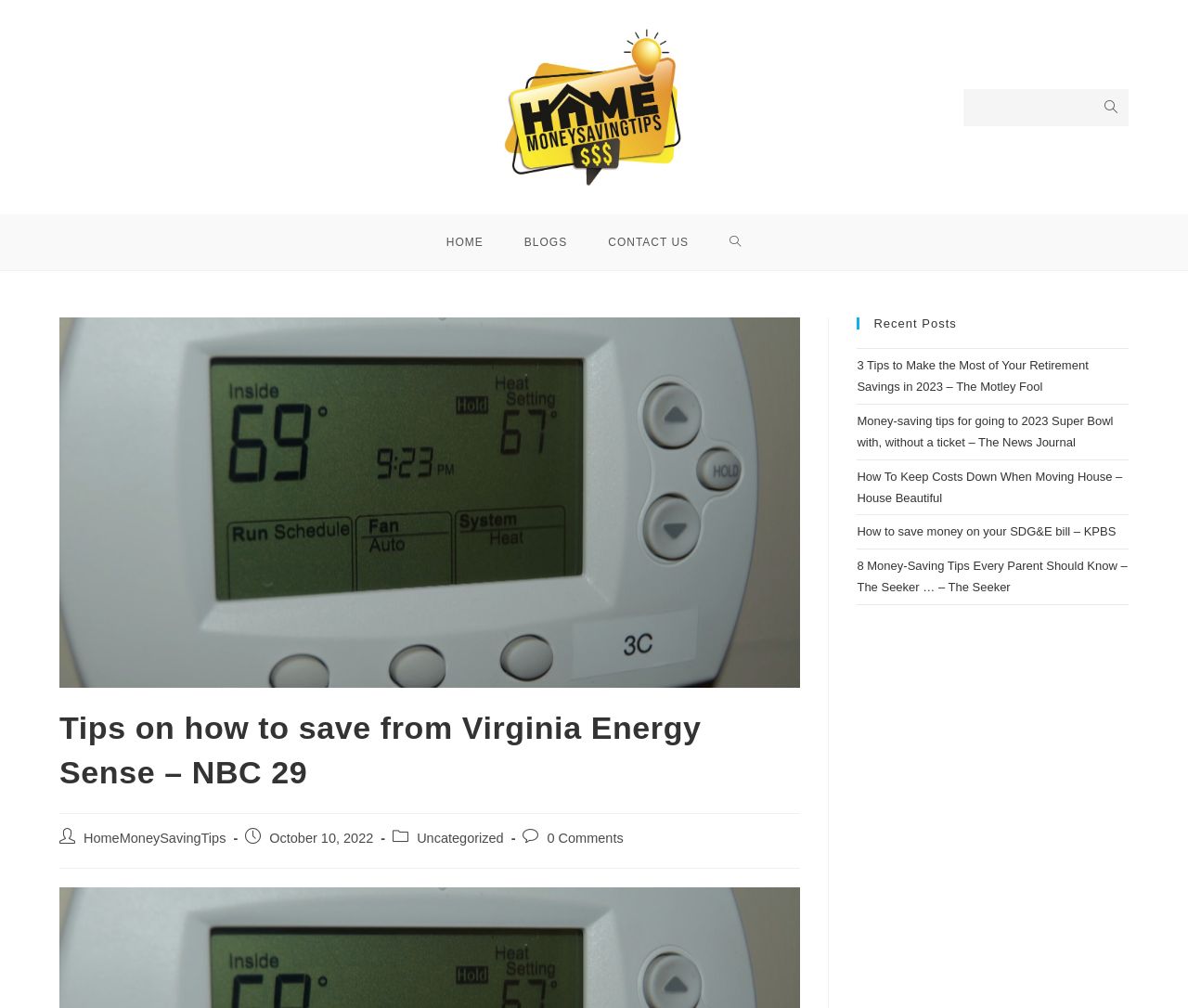What is the category of the current post?
From the image, respond with a single word or phrase.

Uncategorized